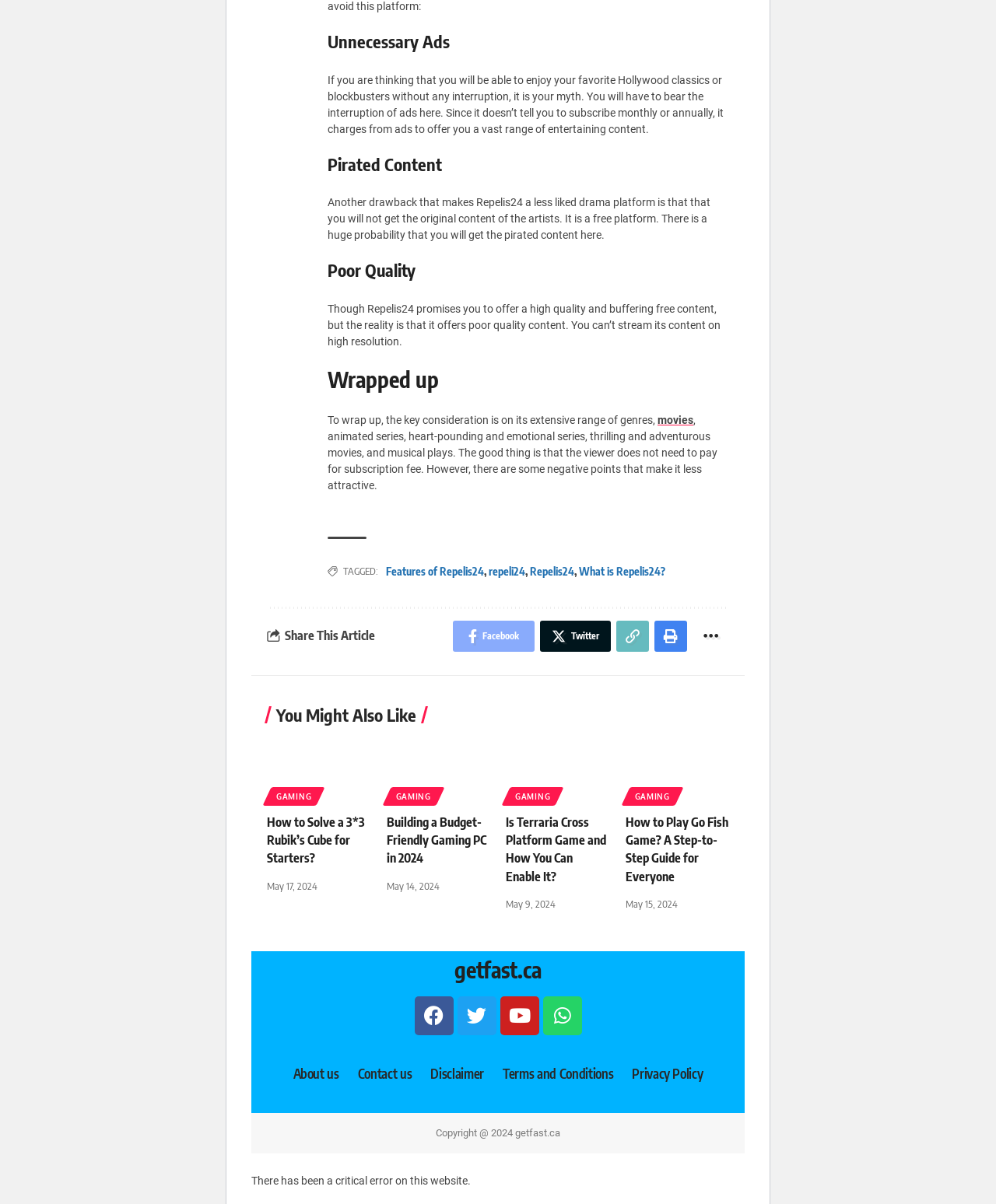Find the bounding box coordinates for the area that should be clicked to accomplish the instruction: "Visit 'About us'".

[0.285, 0.873, 0.35, 0.911]